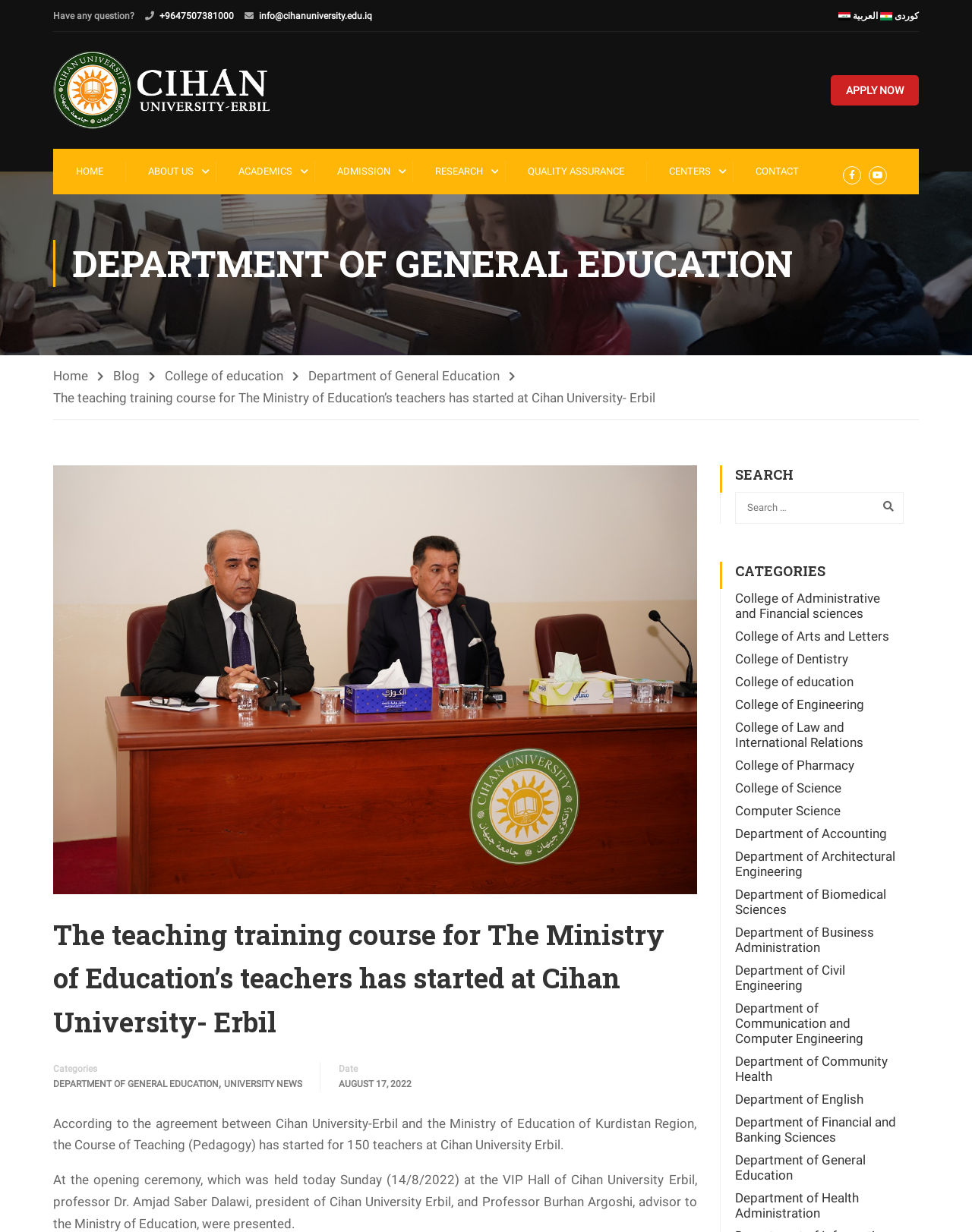Identify the bounding box coordinates of the specific part of the webpage to click to complete this instruction: "Contact the university".

[0.754, 0.121, 0.841, 0.158]